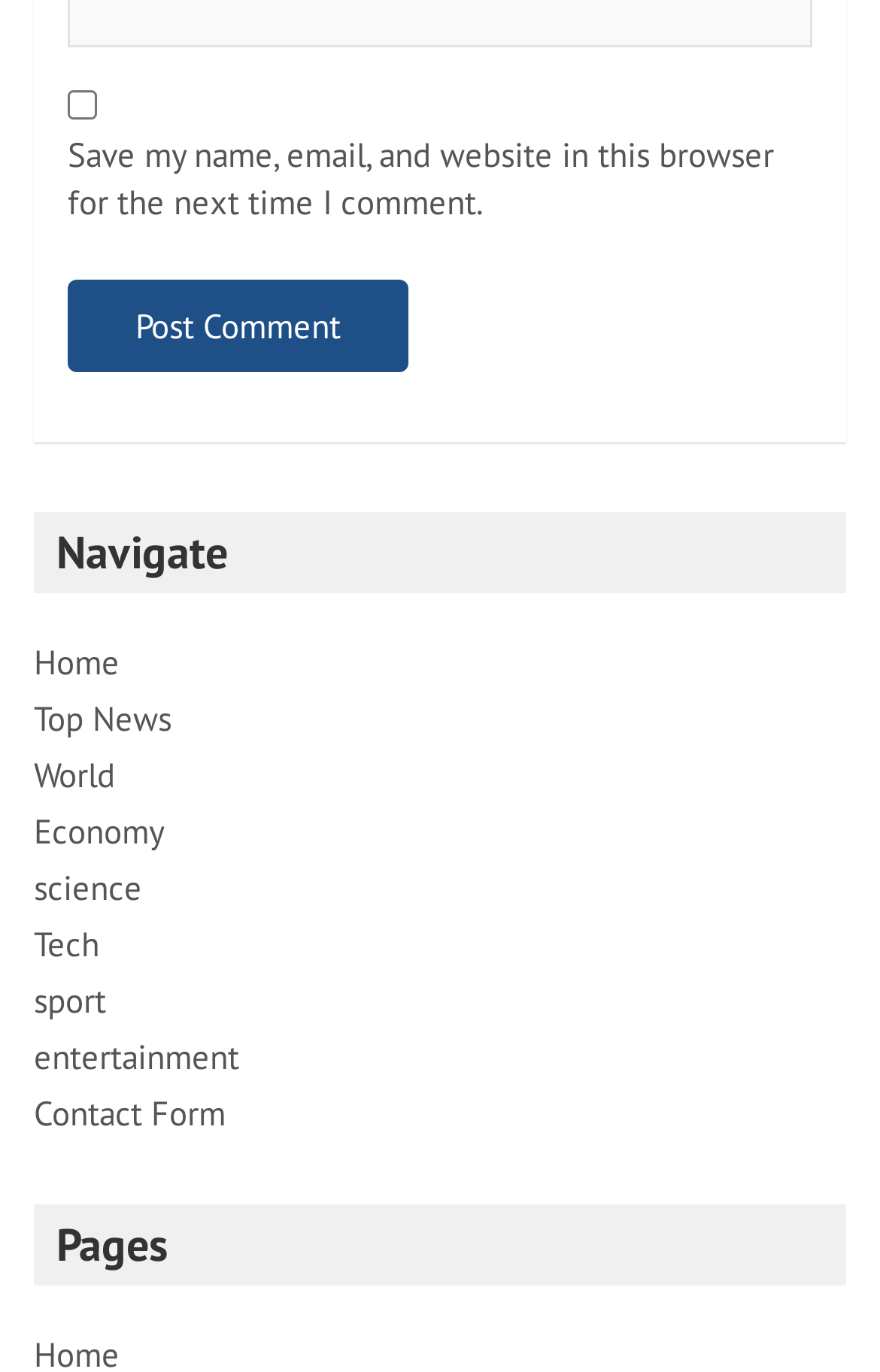How many categories are available for navigation?
Give a one-word or short phrase answer based on the image.

8